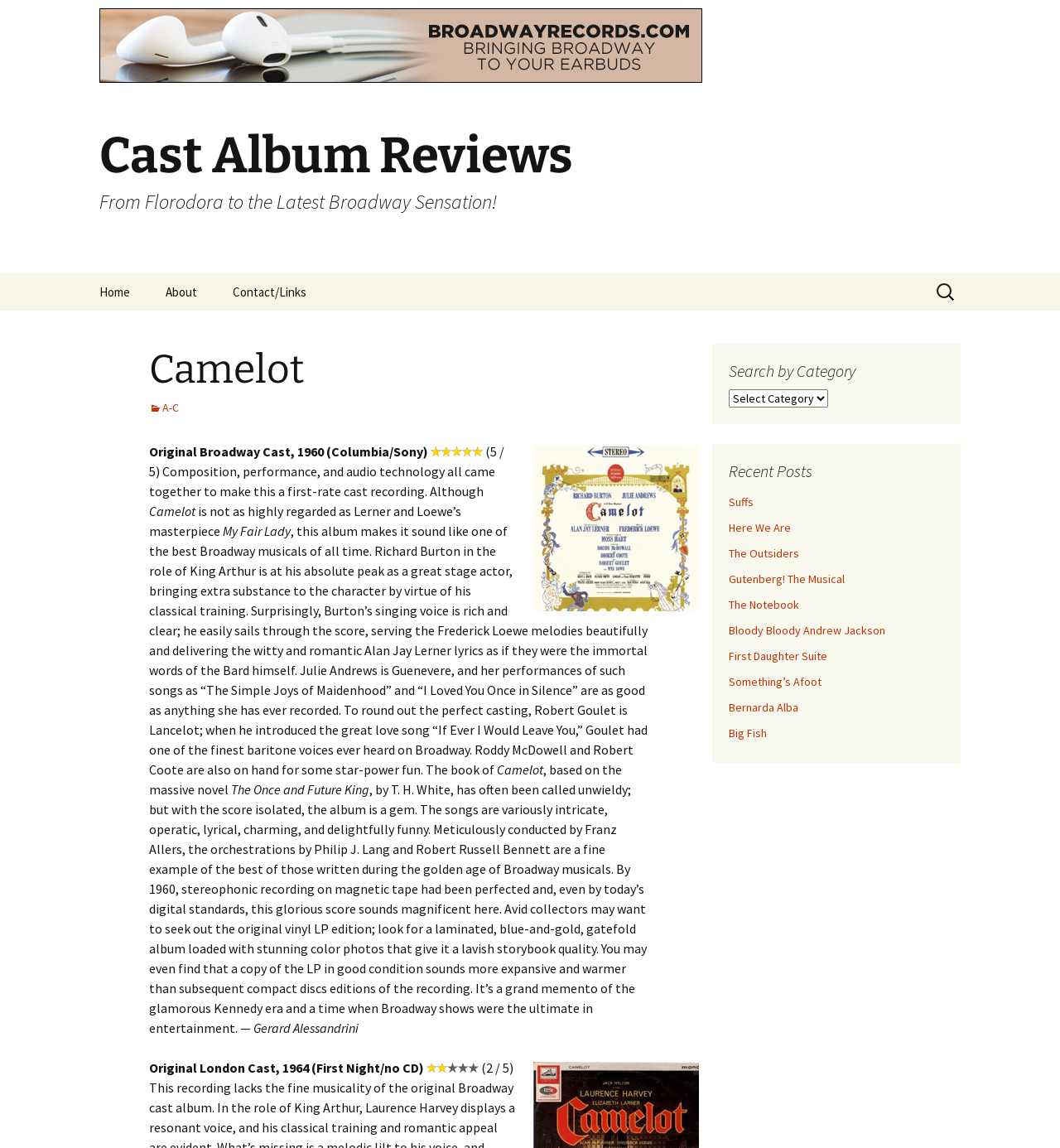Highlight the bounding box coordinates of the region I should click on to meet the following instruction: "Search by category".

[0.688, 0.339, 0.781, 0.355]